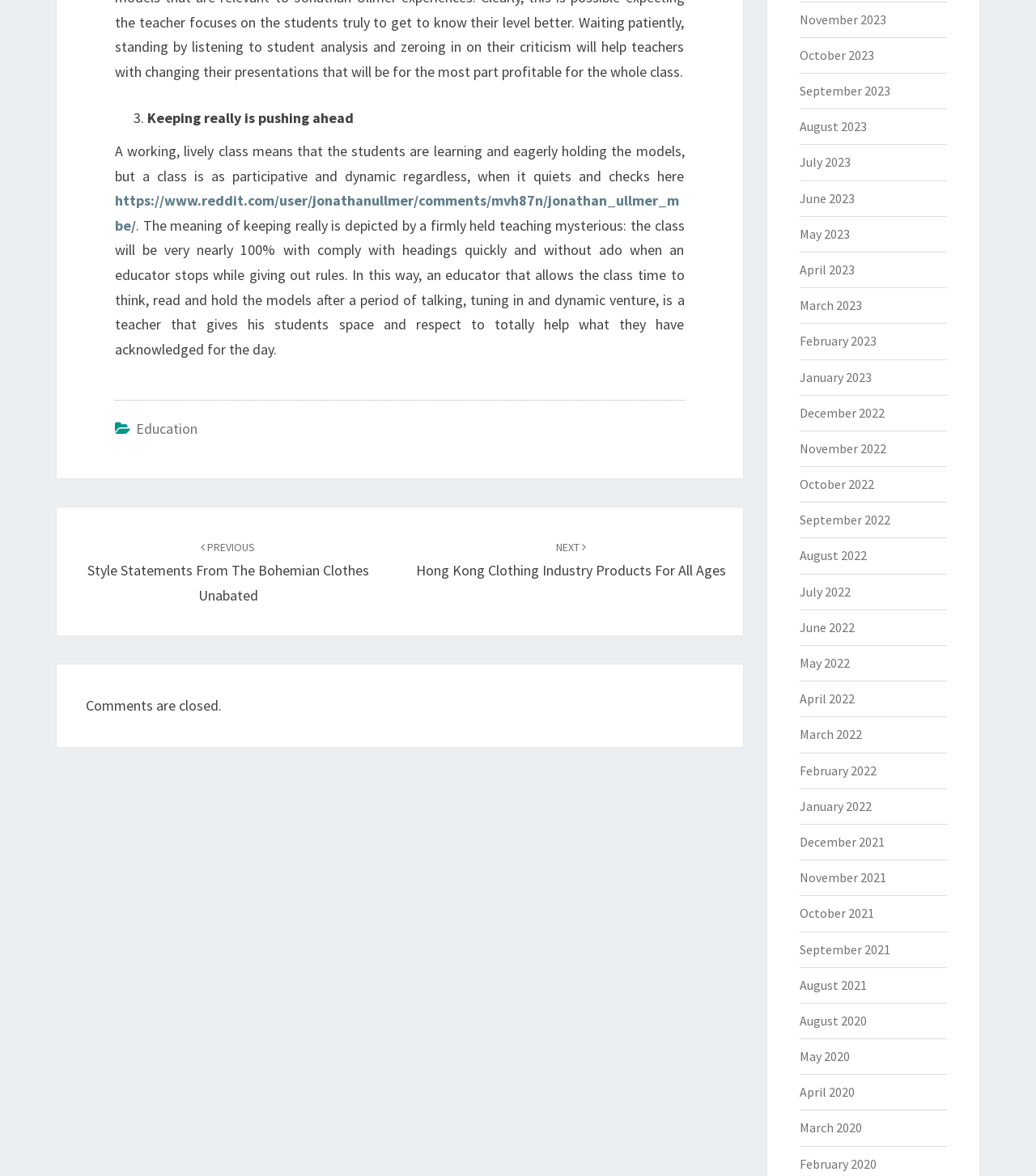Given the element description "January 2022", identify the bounding box of the corresponding UI element.

[0.771, 0.678, 0.841, 0.692]